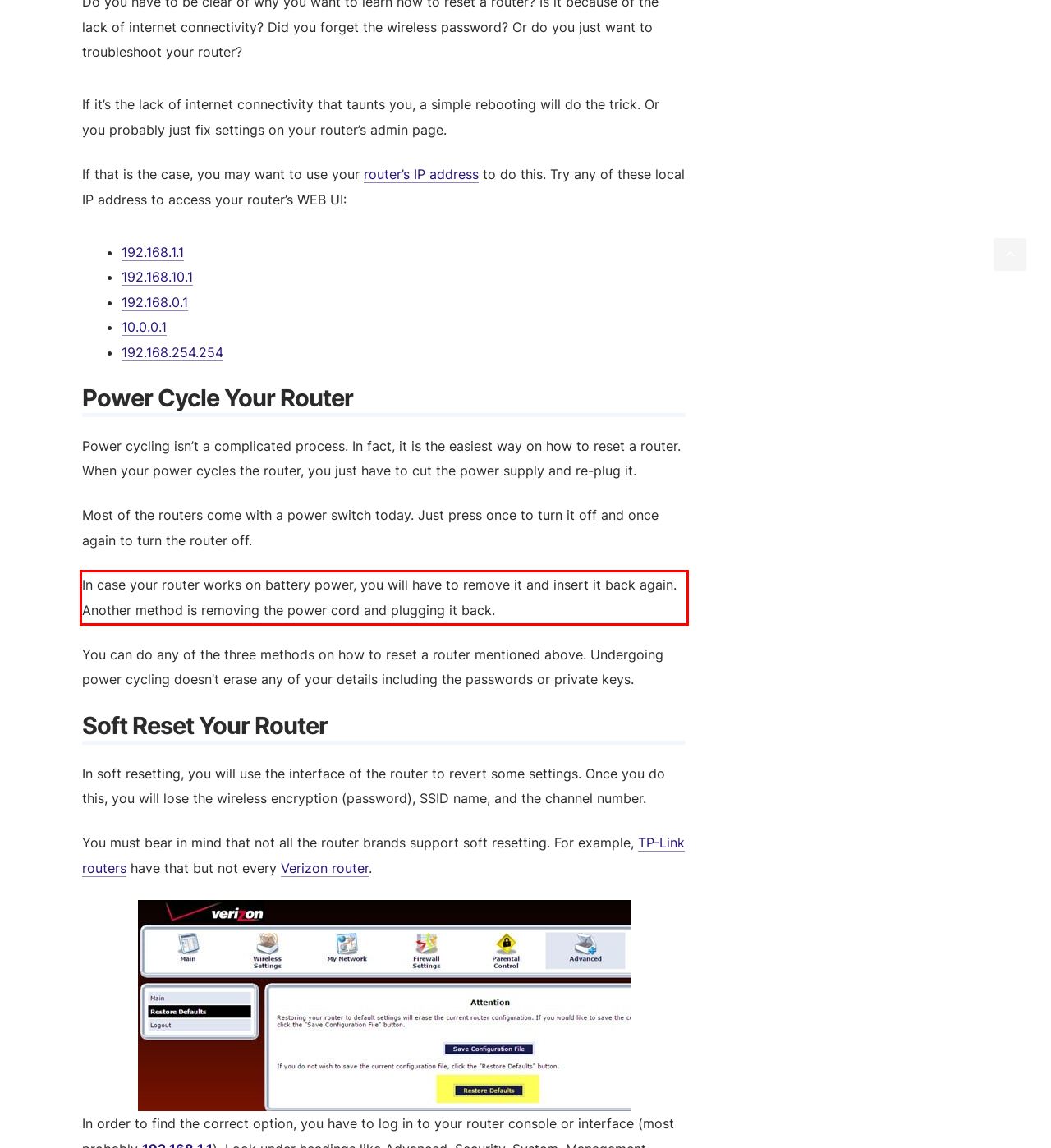Look at the provided screenshot of the webpage and perform OCR on the text within the red bounding box.

In case your router works on battery power, you will have to remove it and insert it back again. Another method is removing the power cord and plugging it back.